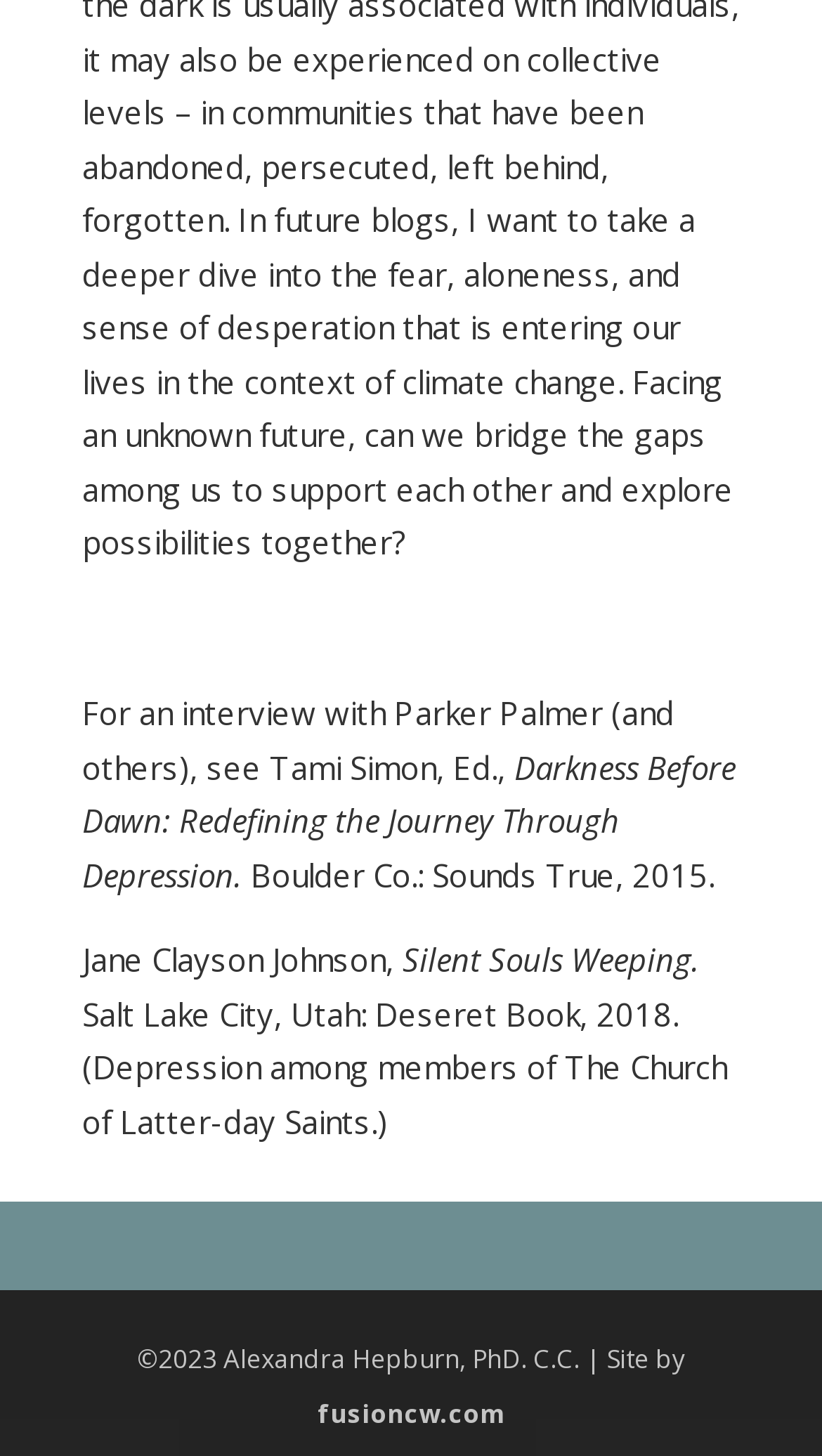What is the author of 'Darkness Before Dawn: Redefining the Journey Through Depression.'?
Based on the image, give a concise answer in the form of a single word or short phrase.

Not mentioned